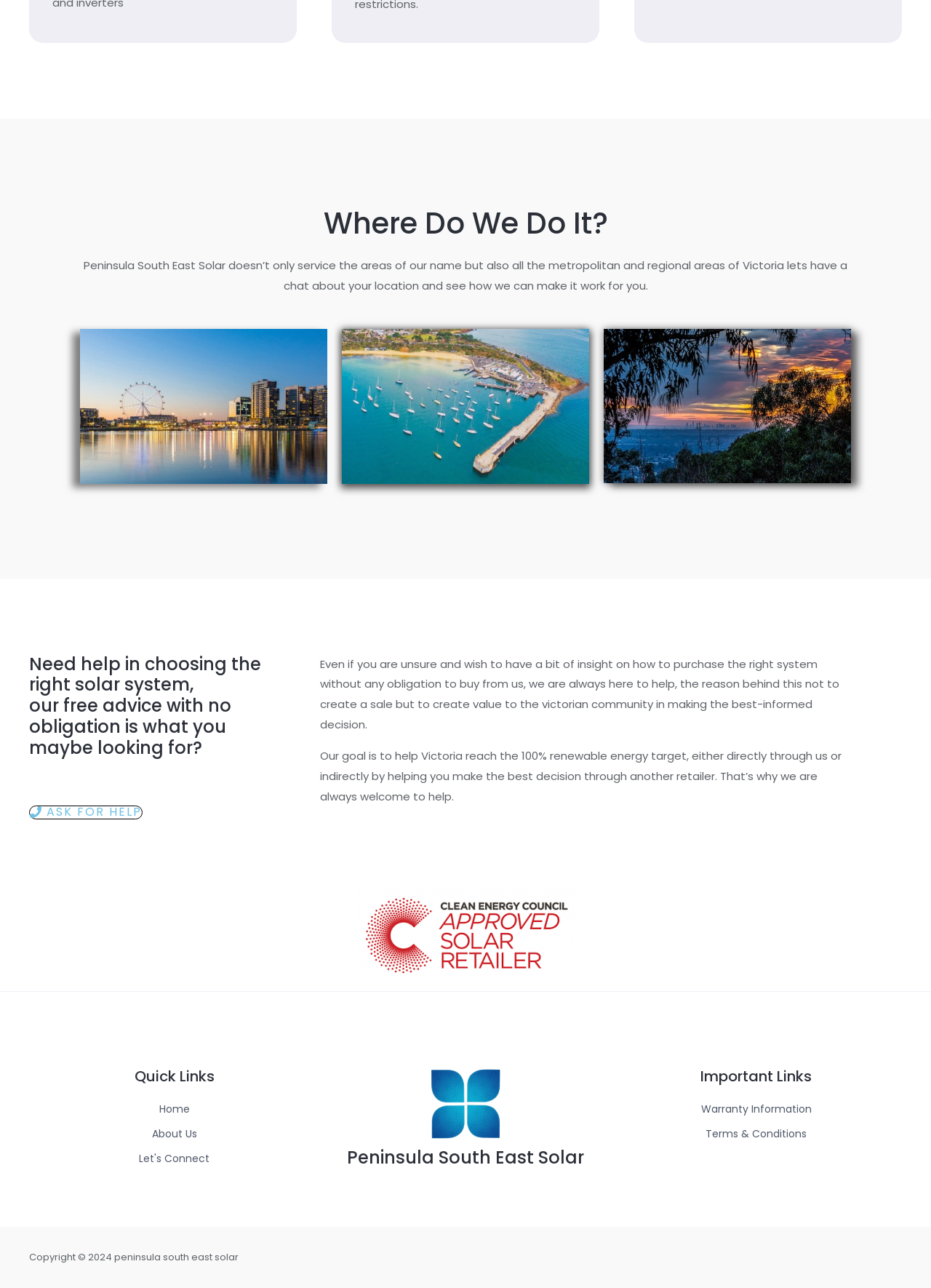What is the copyright year of the webpage?
Provide an in-depth and detailed answer to the question.

The copyright year of the webpage can be found in the StaticText 'Copyright © 2024 peninsula south east solar' located at the bottom of the webpage, with a bounding box coordinate of [0.031, 0.971, 0.256, 0.981].